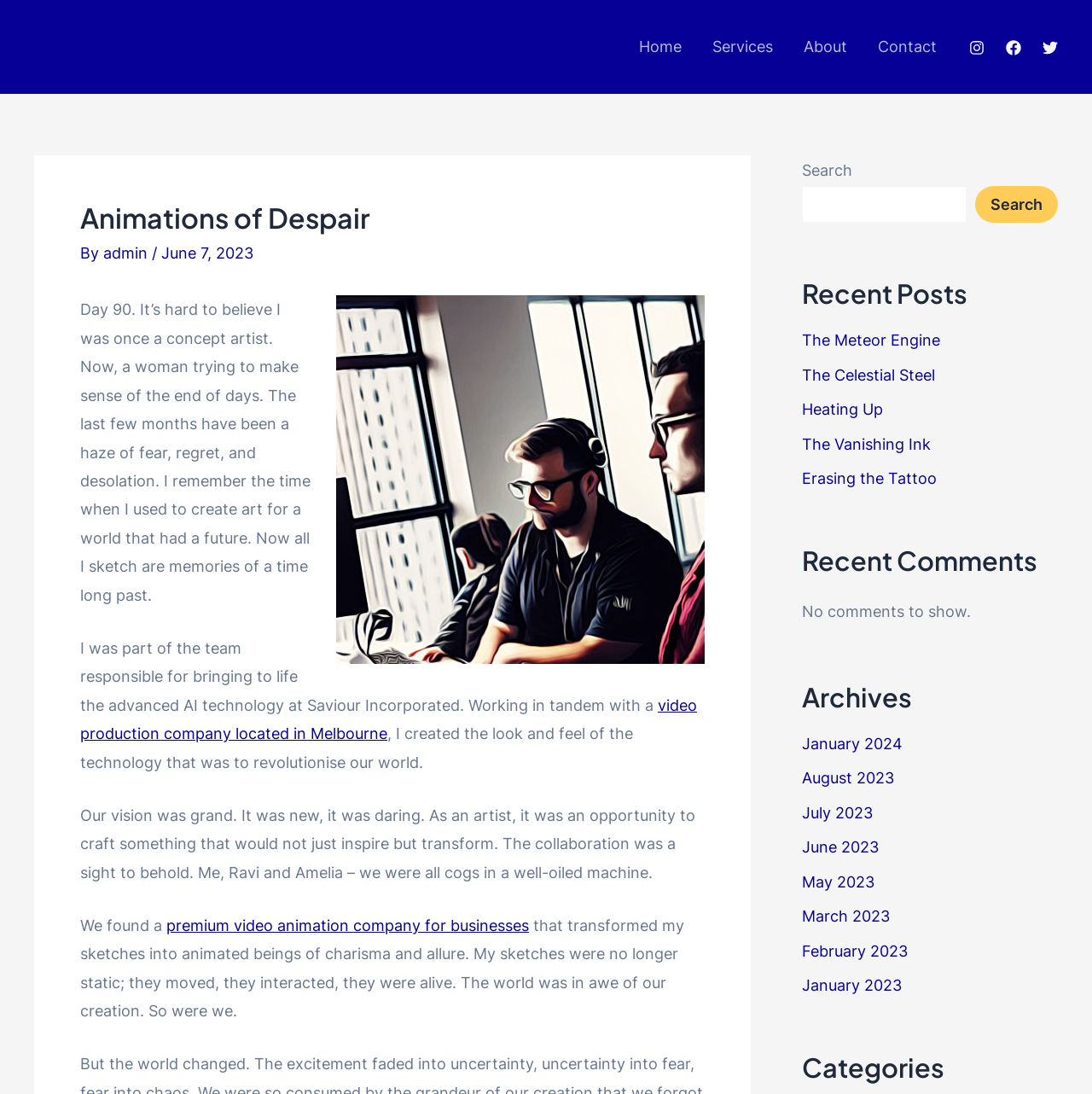Locate the bounding box coordinates of the region to be clicked to comply with the following instruction: "Search for something". The coordinates must be four float numbers between 0 and 1, in the form [left, top, right, bottom].

[0.734, 0.17, 0.885, 0.204]